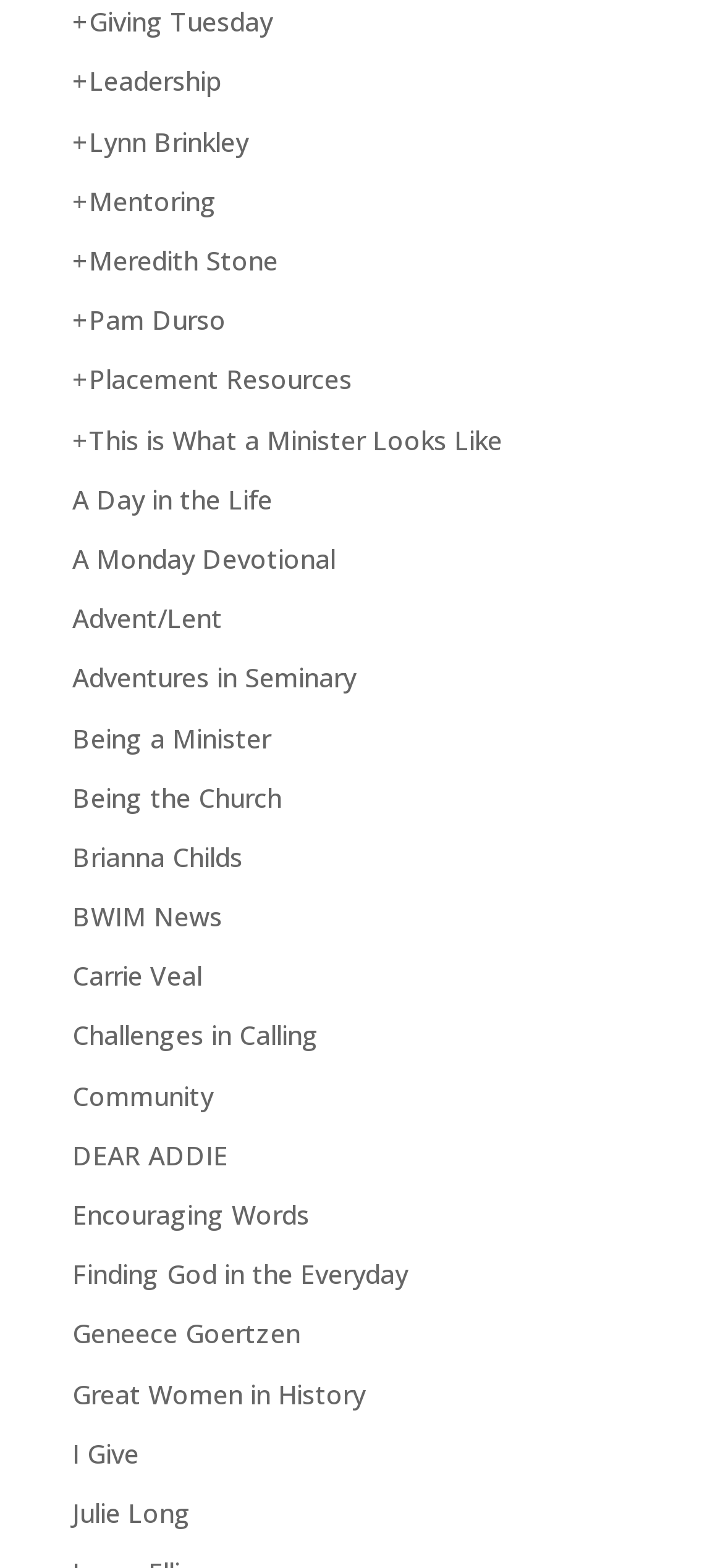How many links have a name starting with 'A'?
Refer to the image and respond with a one-word or short-phrase answer.

4